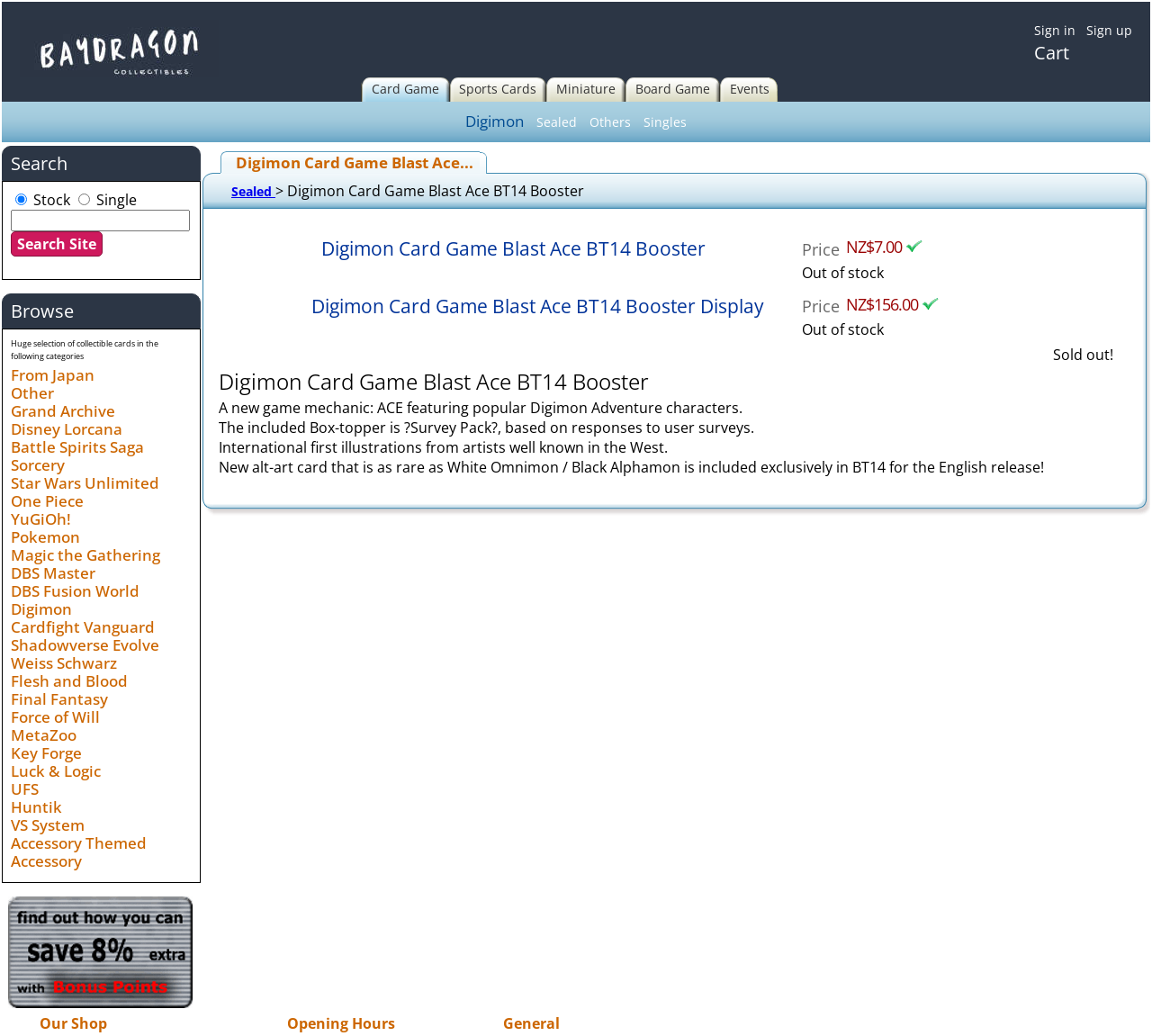Respond with a single word or phrase to the following question: What is the game mechanic featured in Digimon Card Game Blast Ace BT14 Booster?

ACE